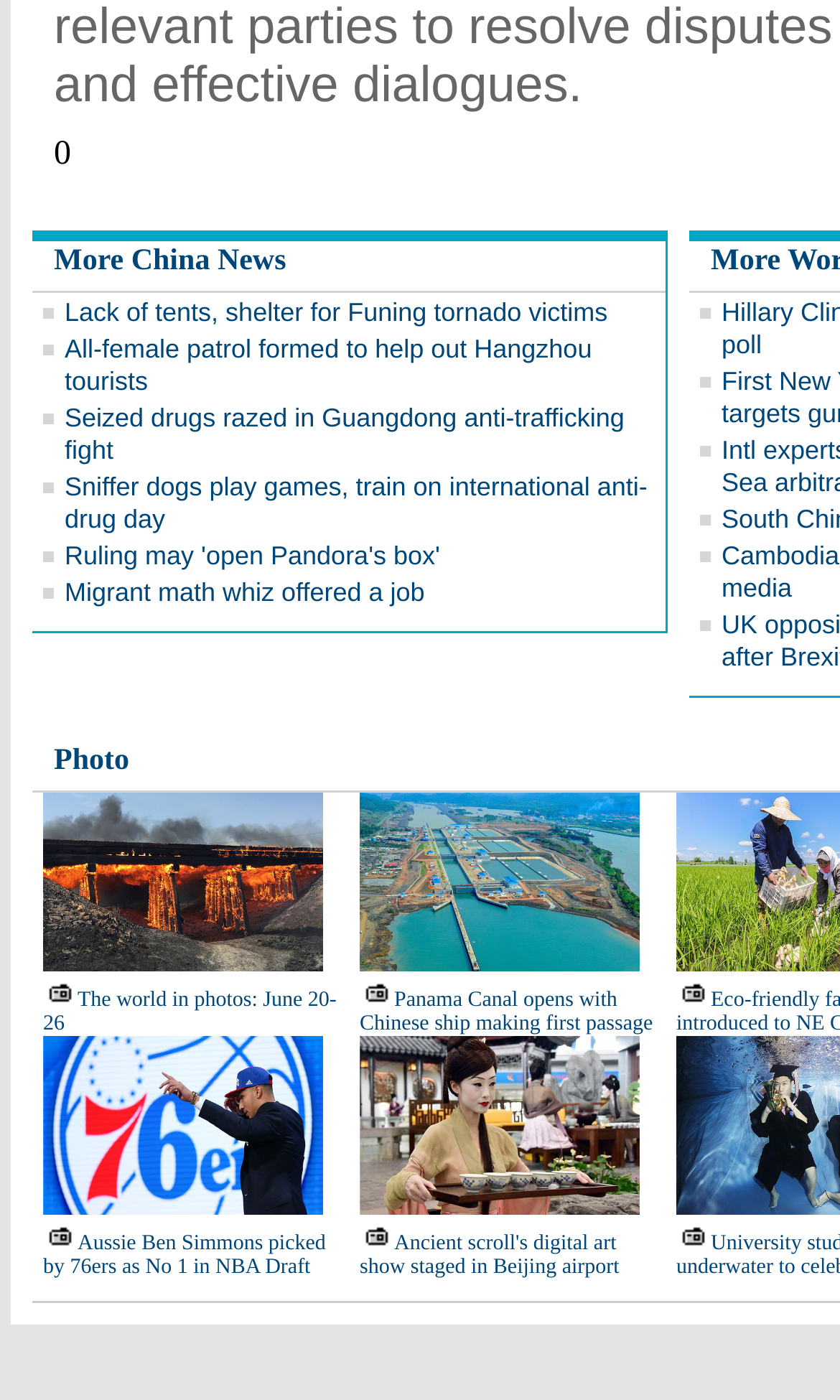Locate the bounding box coordinates of the element you need to click to accomplish the task described by this instruction: "Read more about Ancient scroll's digital art show staged in Beijing airport".

[0.428, 0.88, 0.737, 0.914]